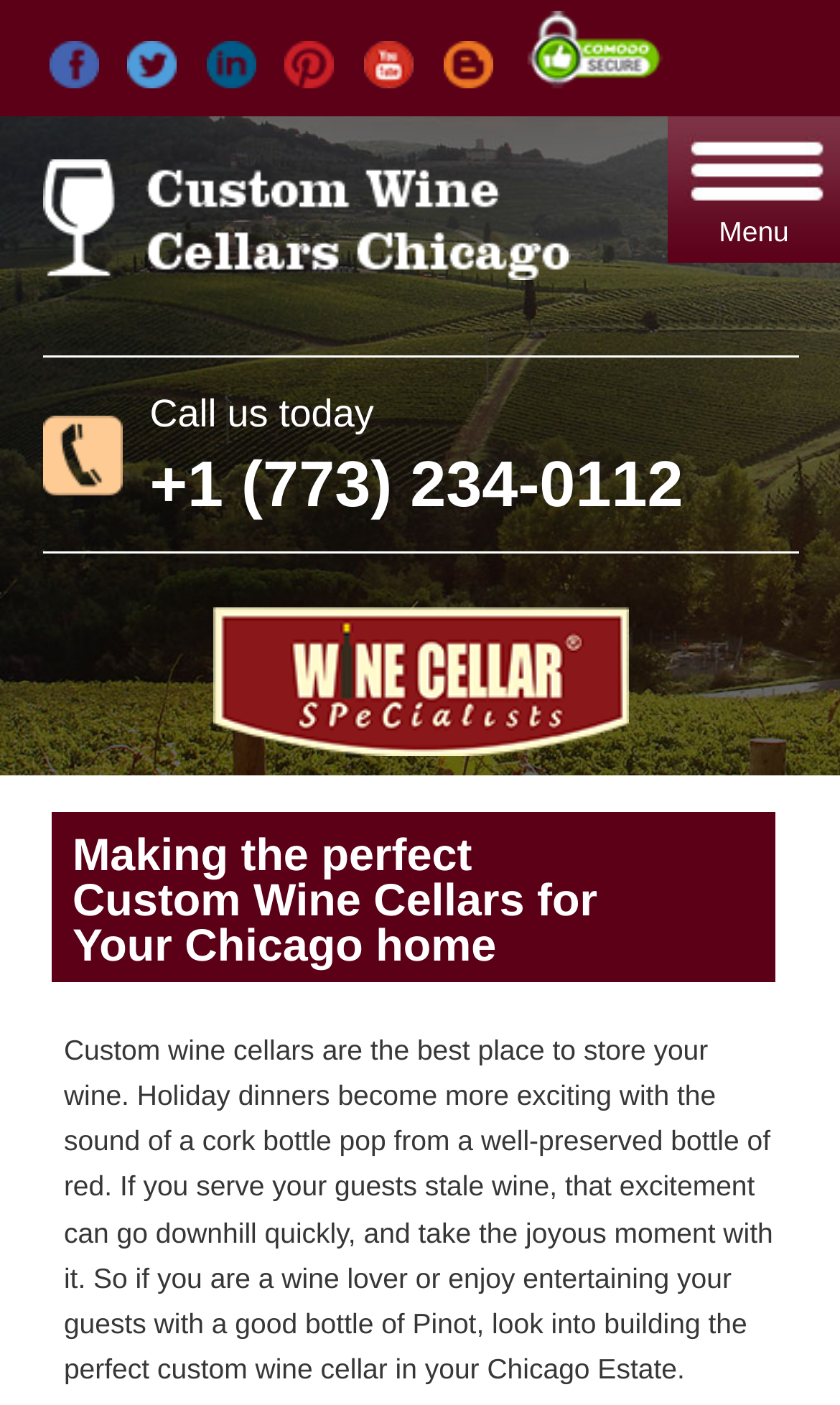What is the topic of the webpage?
Kindly answer the question with as much detail as you can.

I determined this by looking at the heading 'Custom Wine Cellars Chicago' and the text that talks about custom wine cellars and their benefits.